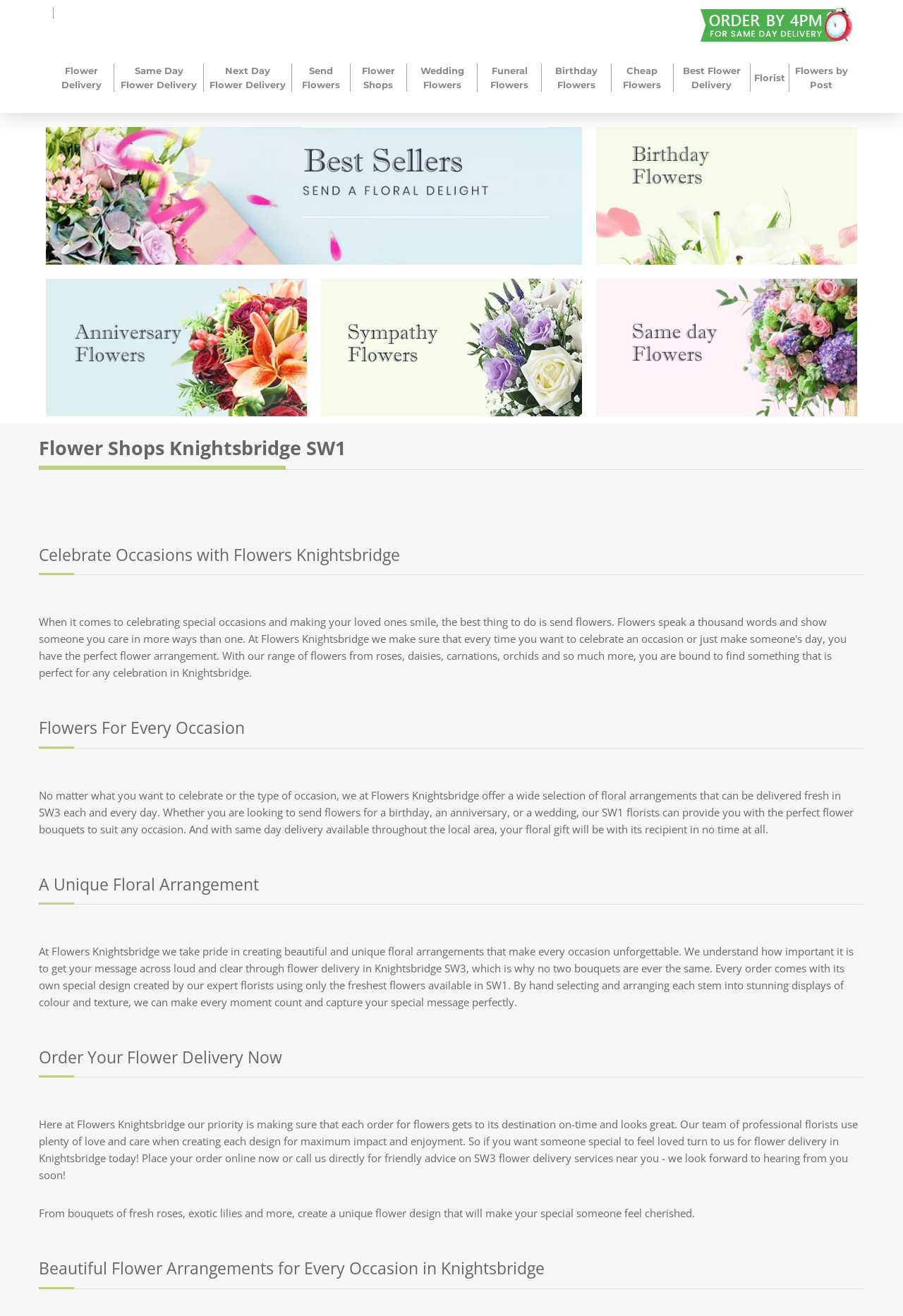Use the information in the screenshot to answer the question comprehensively: What is the main service offered by this website?

Based on the links and headings on the webpage, it appears that the main service offered by this website is flower delivery, including same-day and next-day delivery options.